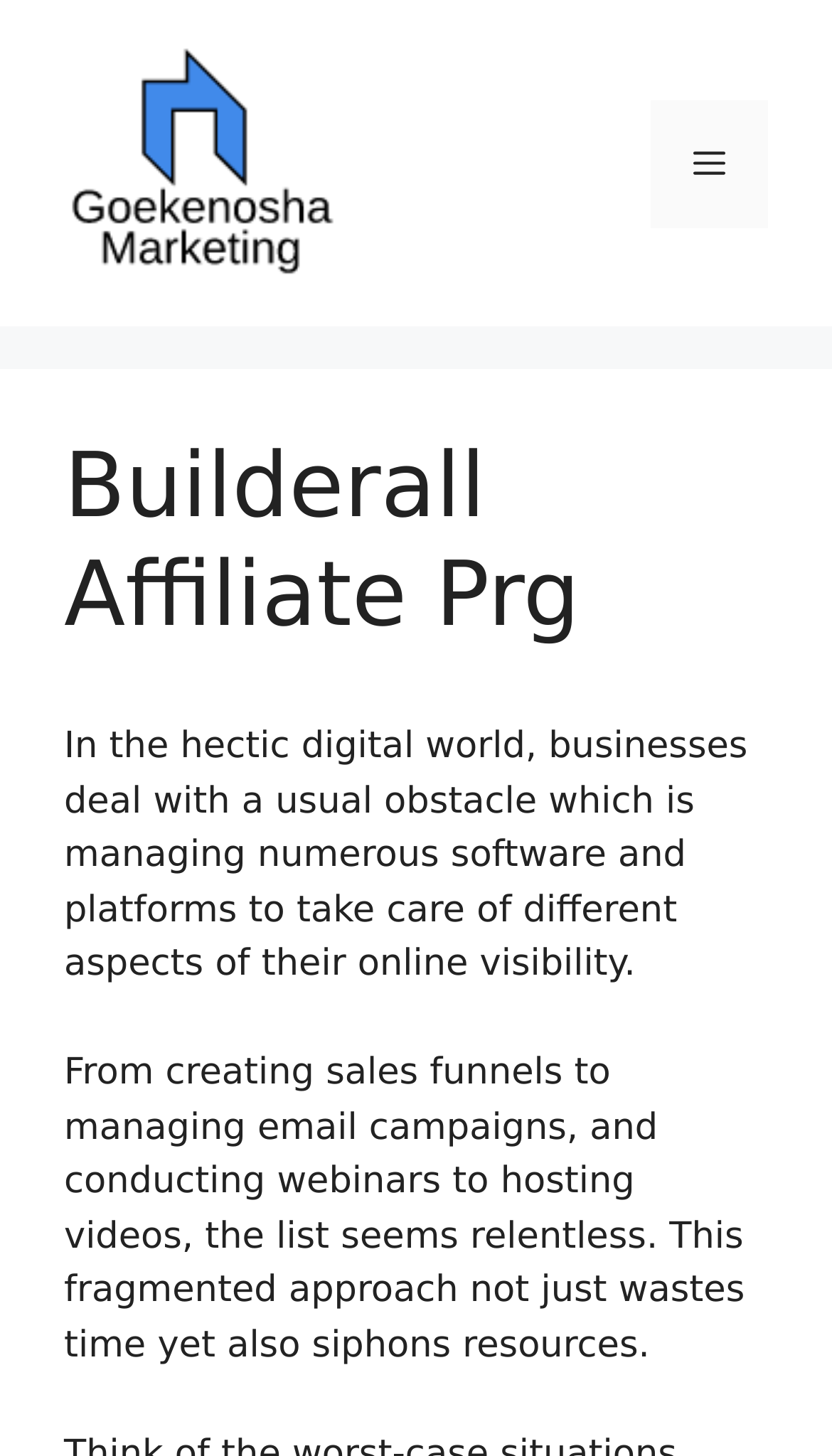What is the main topic of this webpage? From the image, respond with a single word or brief phrase.

Builderall Affiliate